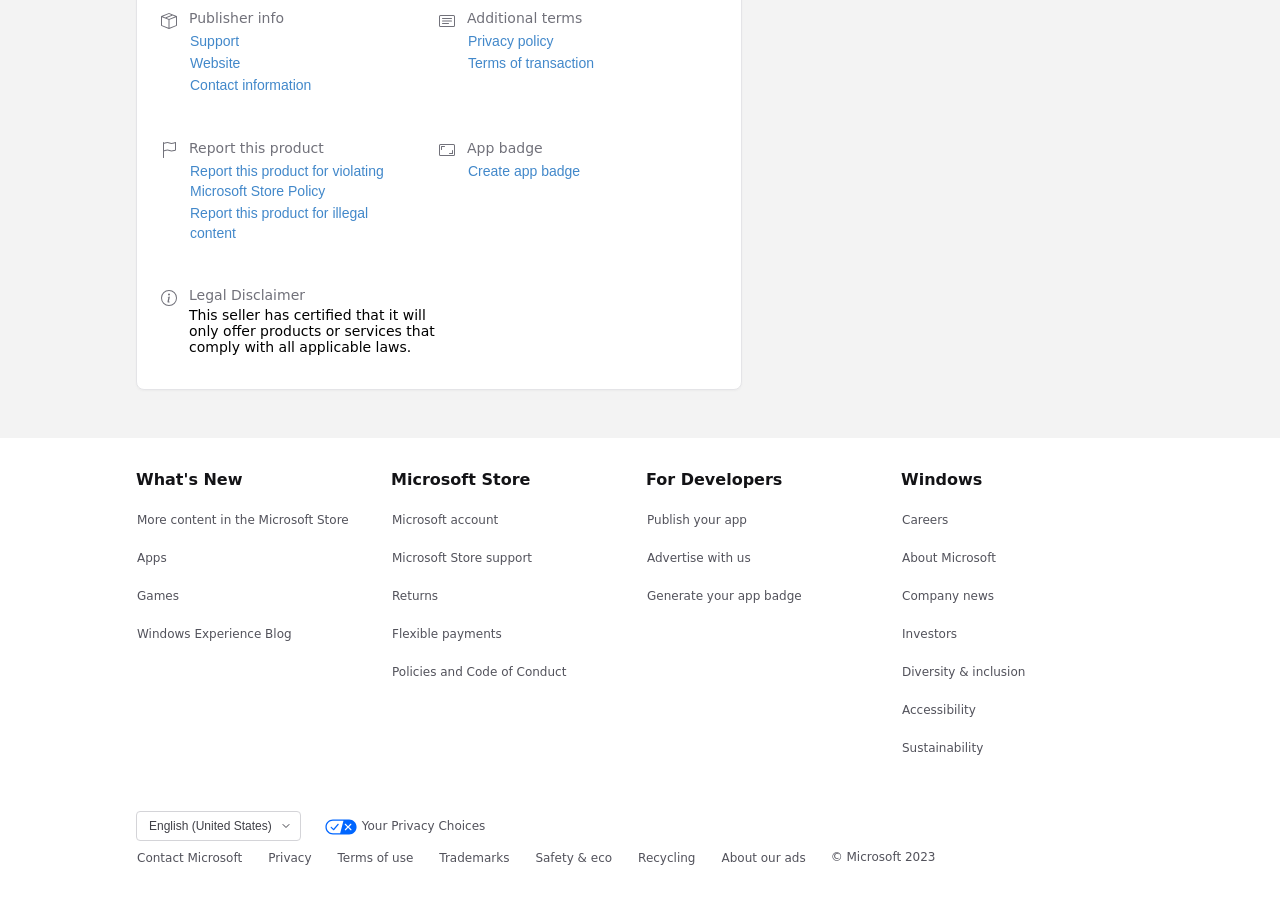What are the options for developers?
Examine the screenshot and reply with a single word or phrase.

Publish app, Advertise, Generate app badge